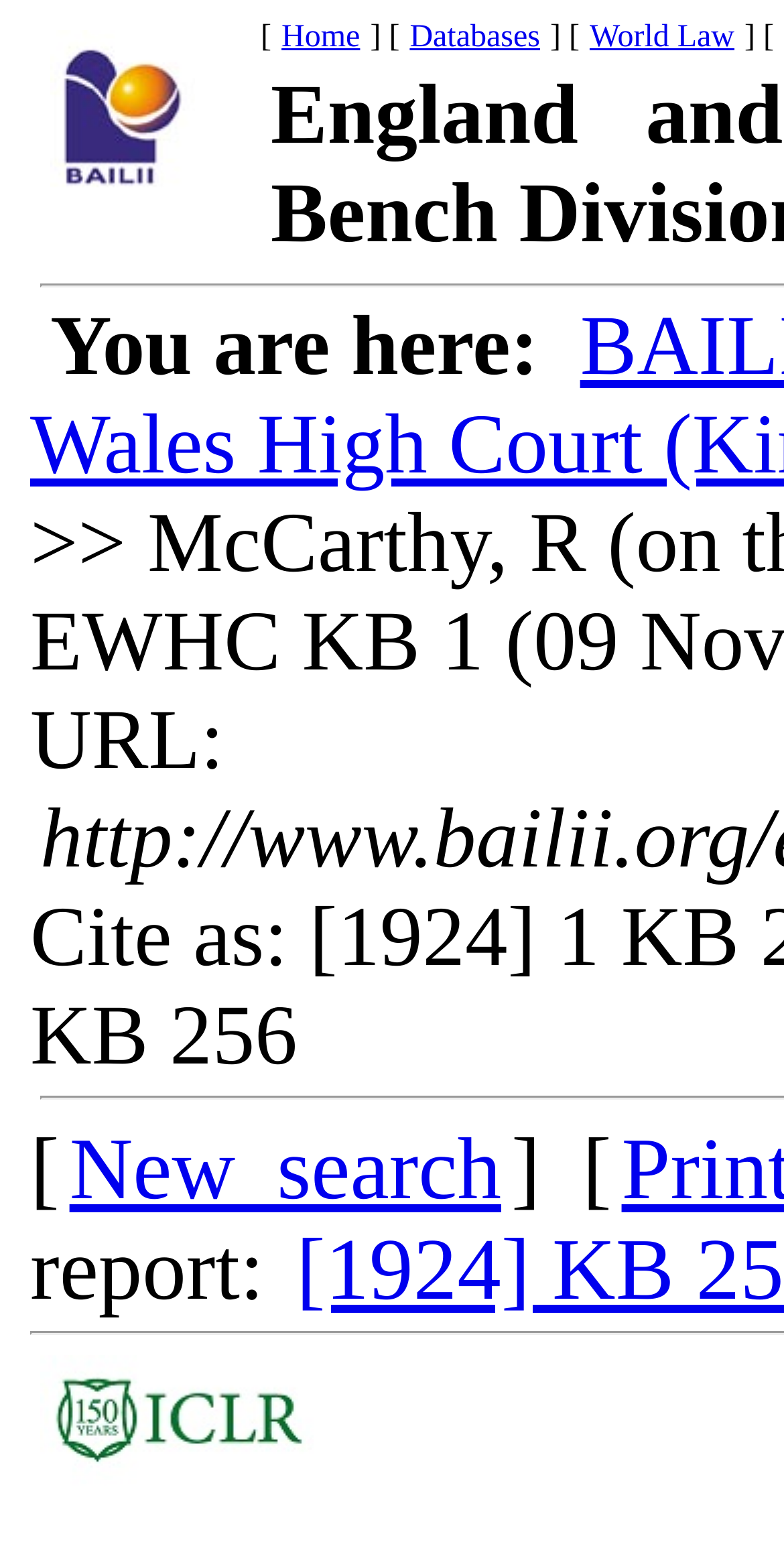Give a detailed overview of the webpage's appearance and contents.

The webpage appears to be a legal document or case information page. At the top-left corner, there is a table cell containing the text "BAILII" with a corresponding image, which is likely a logo. Below the logo, there are three links: "Home", "Databases", and "World Law", arranged horizontally. To the right of these links, there is a closing bracket symbol "]".

On the same top section, there is a text "URL:" followed by a colon. The main content of the page is not explicitly described in the accessibility tree, but the title "McCarthy, R (on the application of), R. v [1923] EWHC KB 1 (09 November 1923)" suggests that it may be related to a court case.

In the middle section of the page, there is a link "New search" with a closing bracket symbol "] " to its right. At the bottom-left corner, there is a link "ICLR_logo" with a corresponding image, which is likely another logo. Overall, the page has a simple layout with a focus on providing links and text related to legal information.